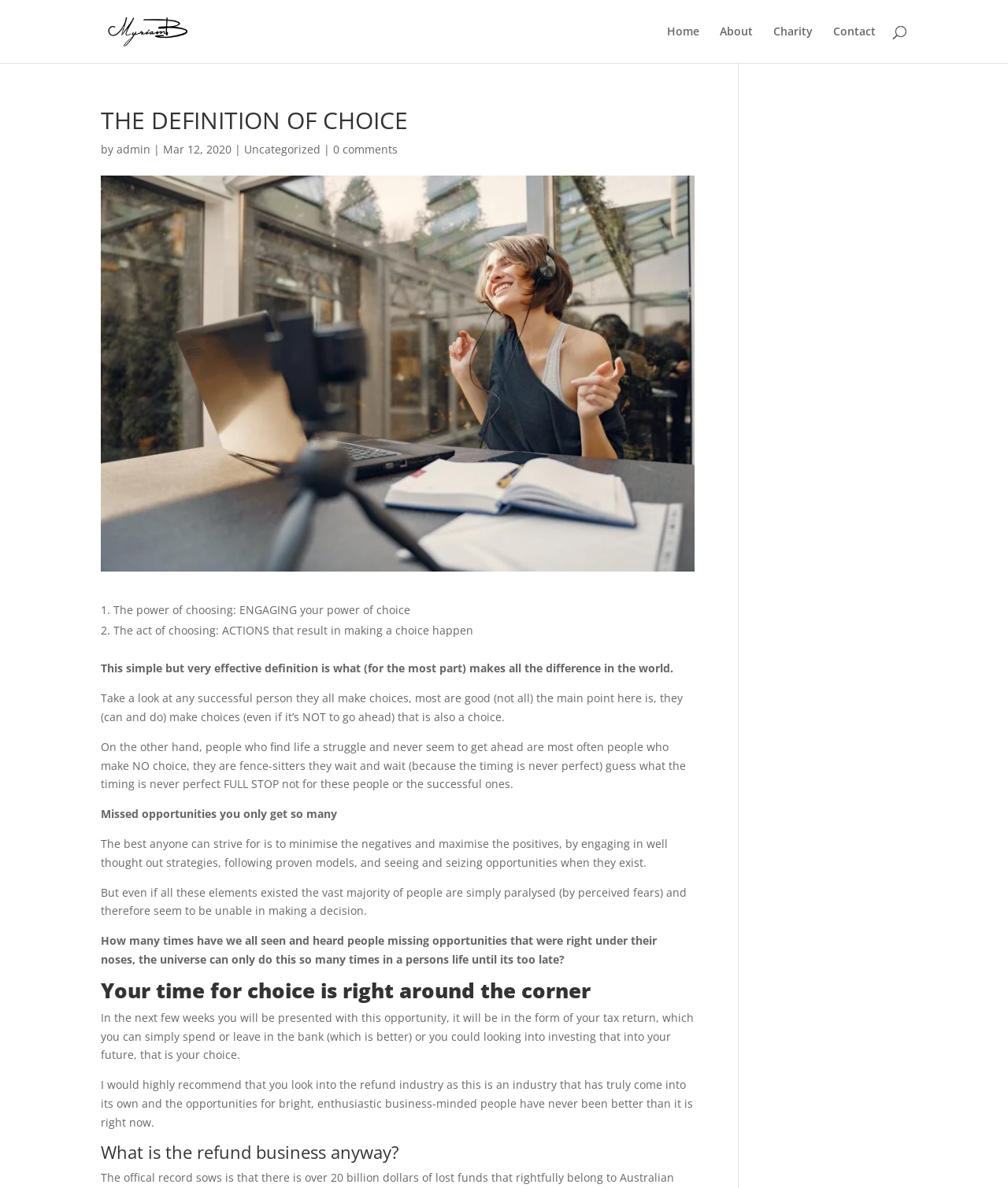What opportunity will be presented in the next few weeks?
Based on the image, give a concise answer in the form of a single word or short phrase.

Tax return